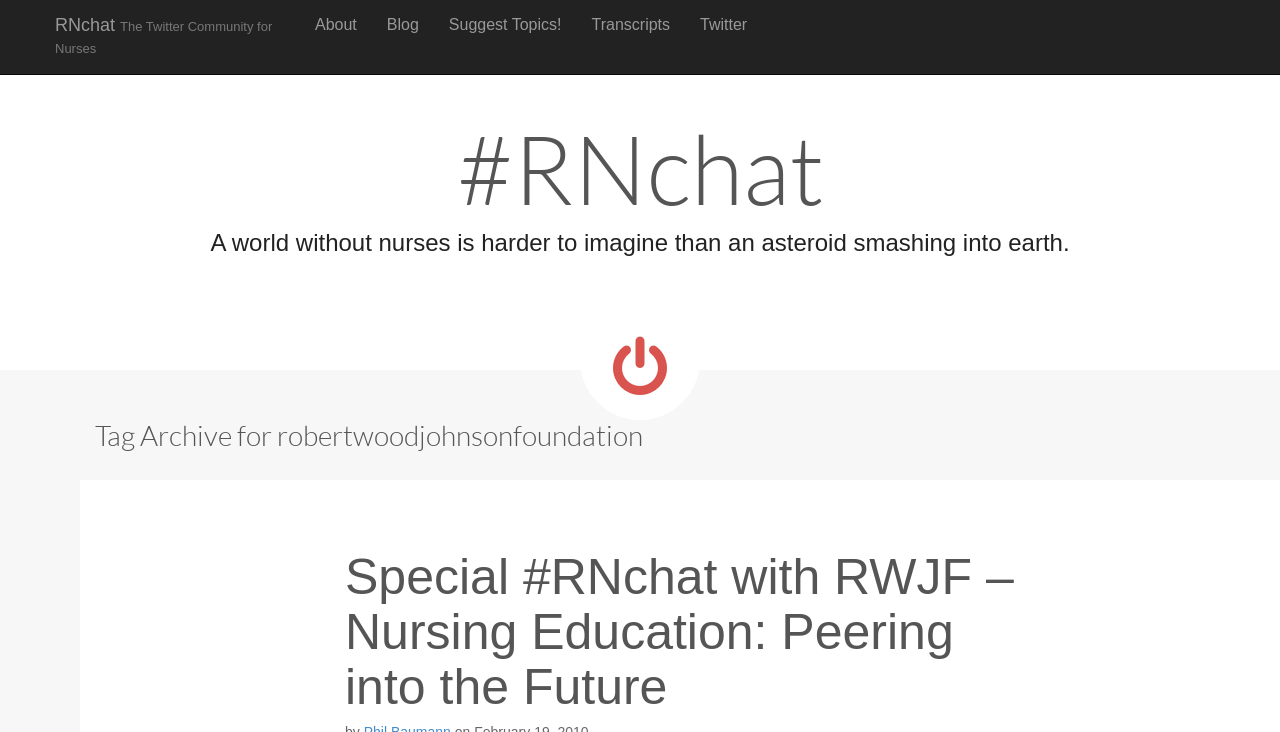What is the topic of the special chat?
Refer to the image and offer an in-depth and detailed answer to the question.

The question can be answered by looking at the heading 'Special #RNchat with RWJF – Nursing Education: Peering into the Future' which suggests that the topic of the special chat is Nursing Education.